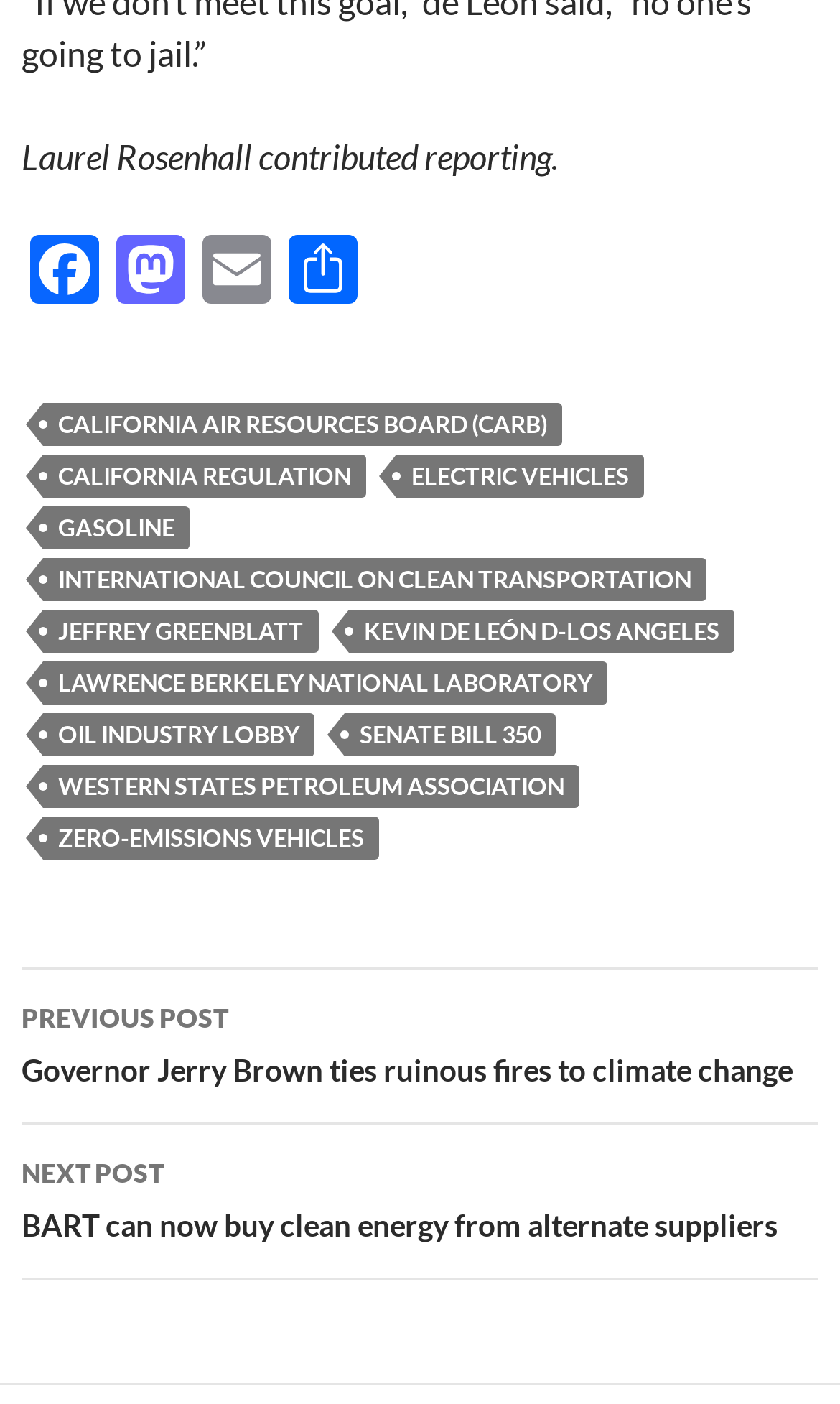Provide the bounding box coordinates in the format (top-left x, top-left y, bottom-right x, bottom-right y). All values are floating point numbers between 0 and 1. Determine the bounding box coordinate of the UI element described as: Our Afternoon Tea

None